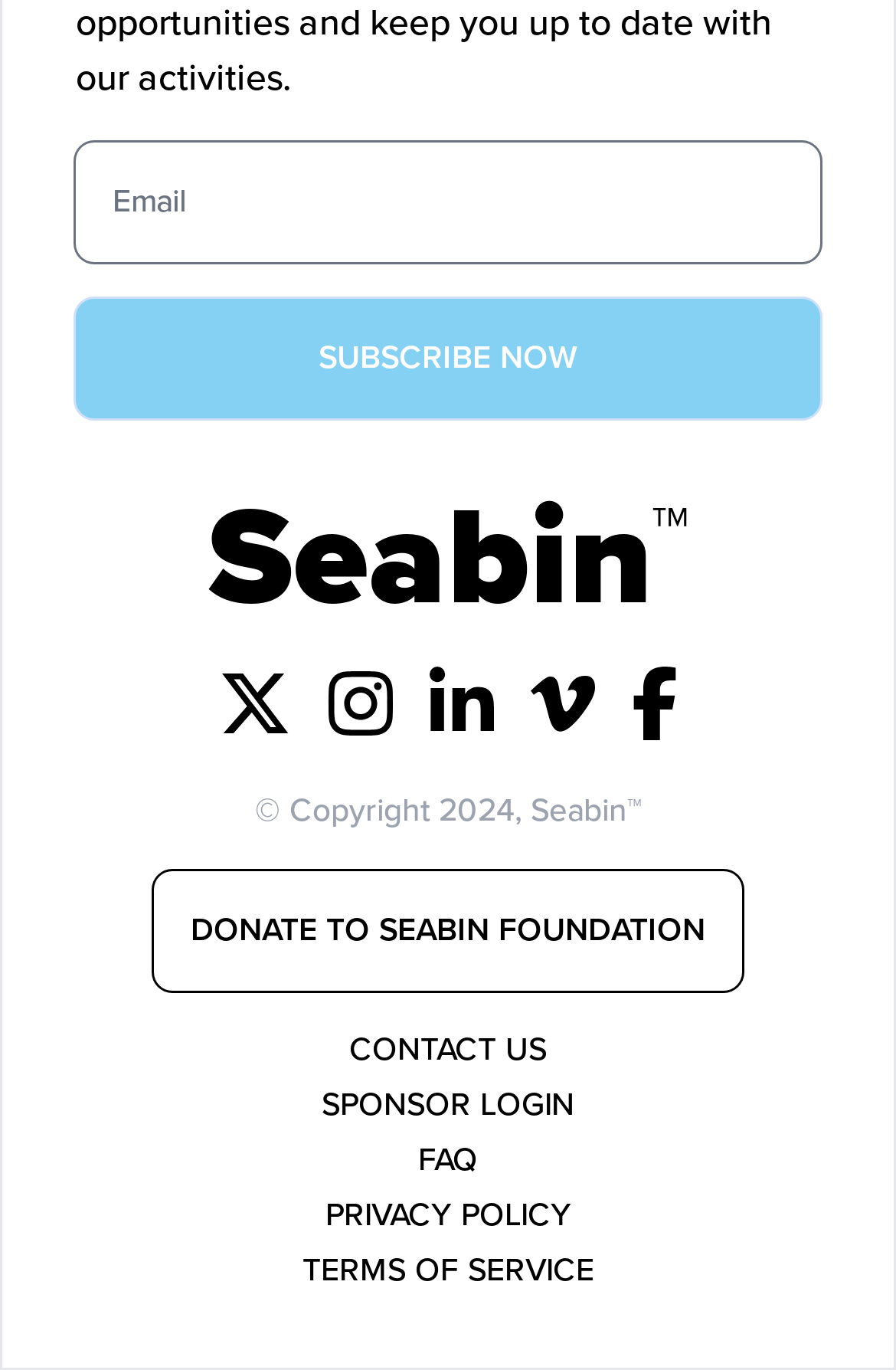Give a short answer to this question using one word or a phrase:
What is the text above the 'SUBSCRIBE NOW' button?

Email